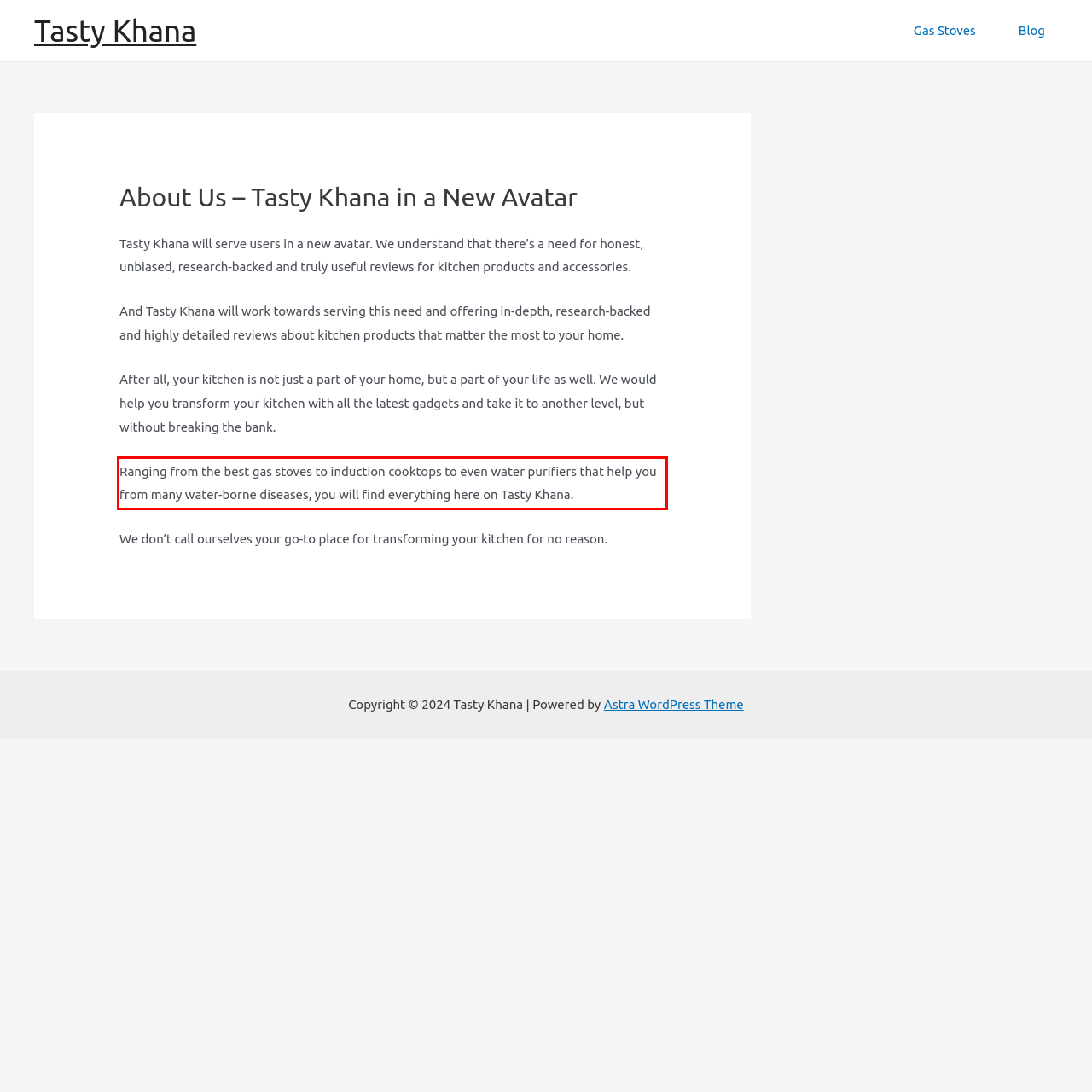You are given a screenshot with a red rectangle. Identify and extract the text within this red bounding box using OCR.

Ranging from the best gas stoves to induction cooktops to even water purifiers that help you from many water-borne diseases, you will find everything here on Tasty Khana.